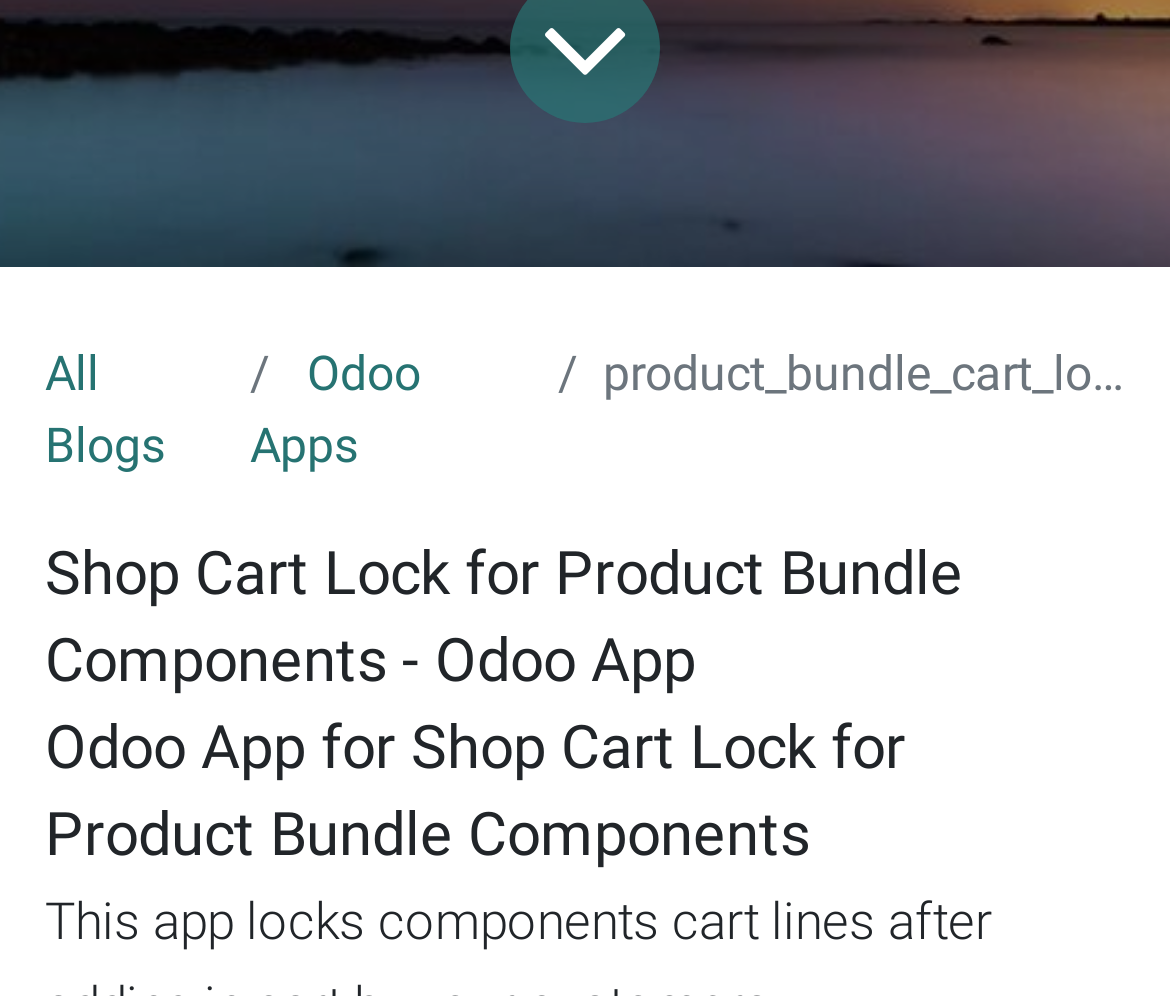Identify the bounding box of the UI element described as follows: "All Blogs". Provide the coordinates as four float numbers in the range of 0 to 1 [left, top, right, bottom].

[0.038, 0.347, 0.141, 0.476]